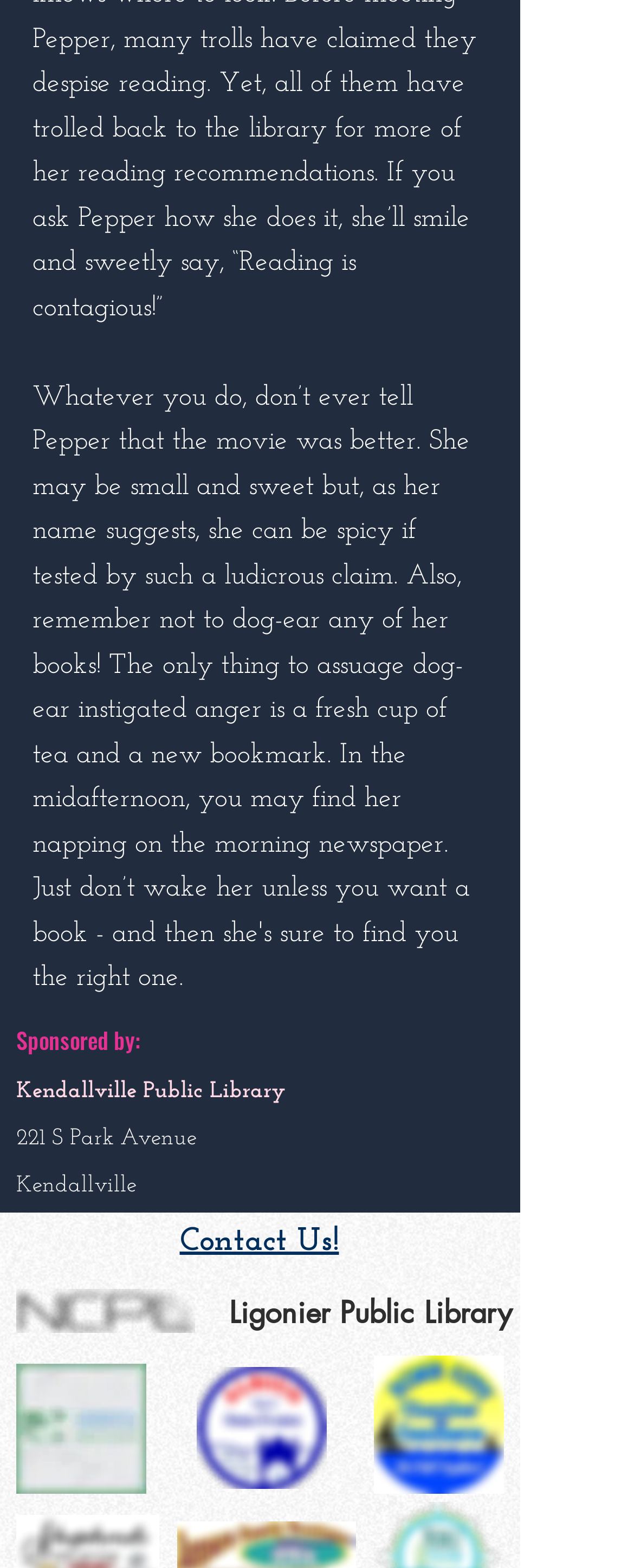Identify the bounding box of the HTML element described here: "admin". Provide the coordinates as four float numbers between 0 and 1: [left, top, right, bottom].

None